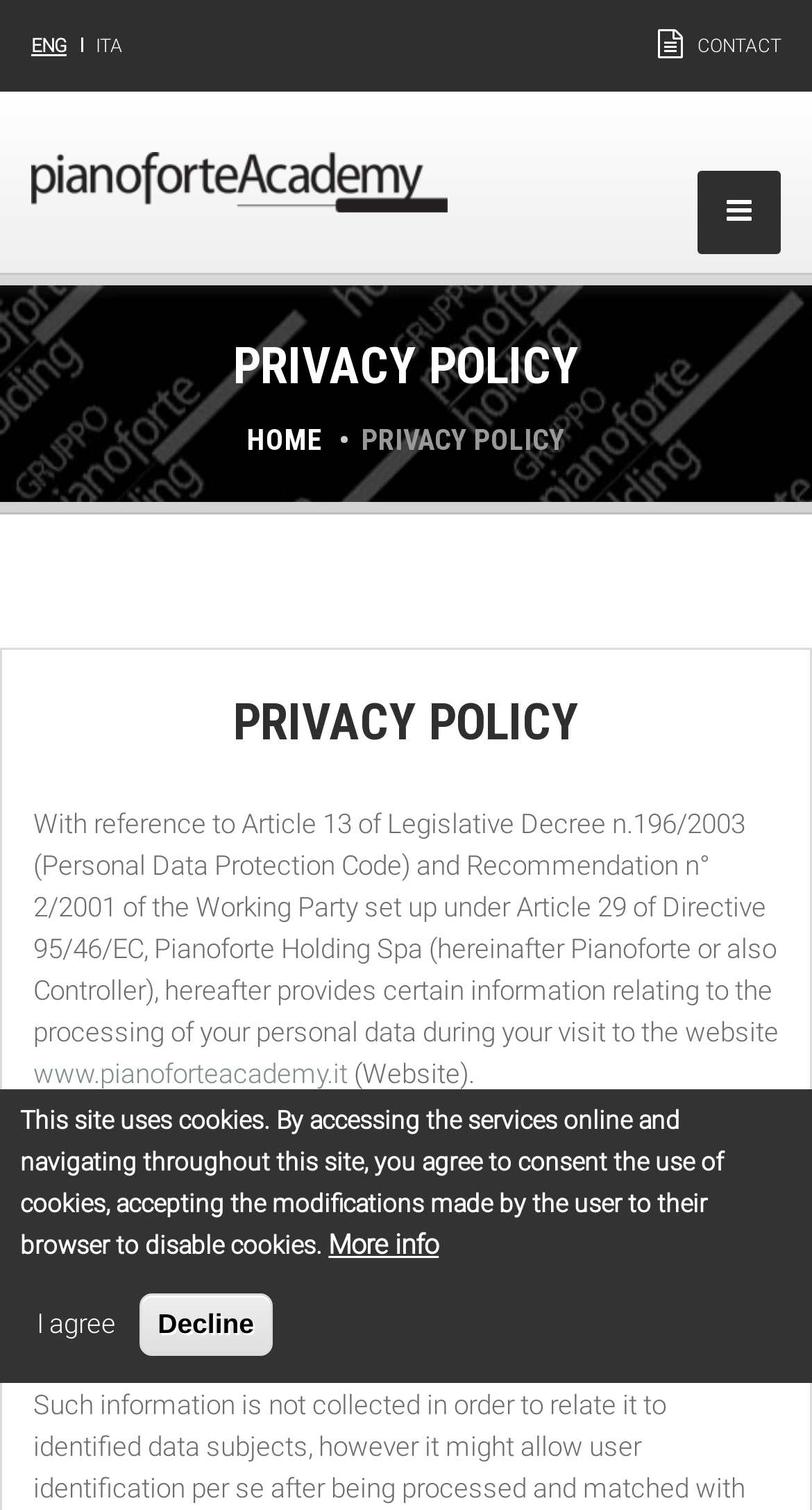Carefully observe the image and respond to the question with a detailed answer:
What type of data is collected during website navigation?

I found a static text element with the text 'Navigation Data' which is part of a section that discusses the collection and processing of personal data during website navigation.